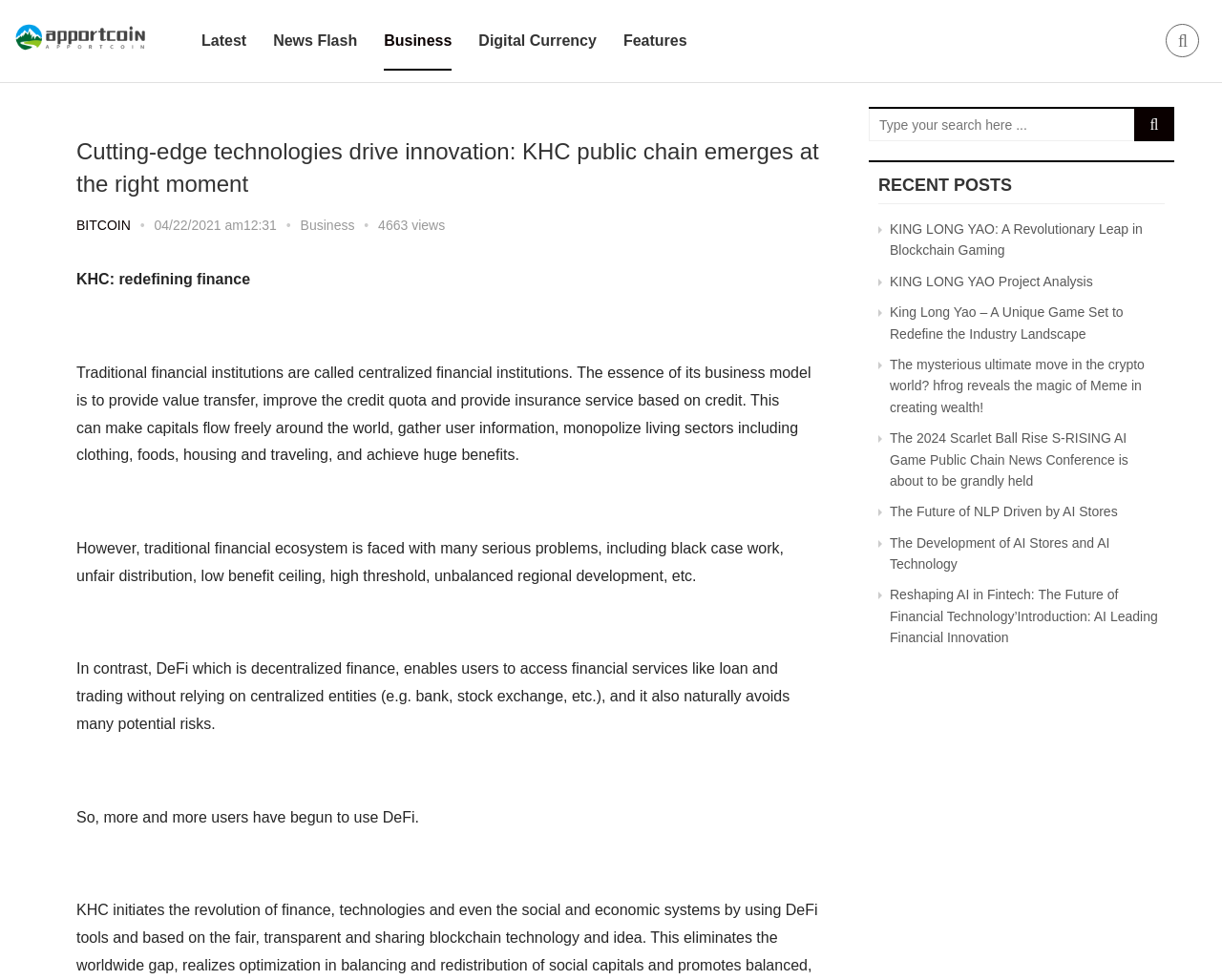Identify the bounding box coordinates for the UI element described as: "Schedule a Free Consultation". The coordinates should be provided as four floats between 0 and 1: [left, top, right, bottom].

None